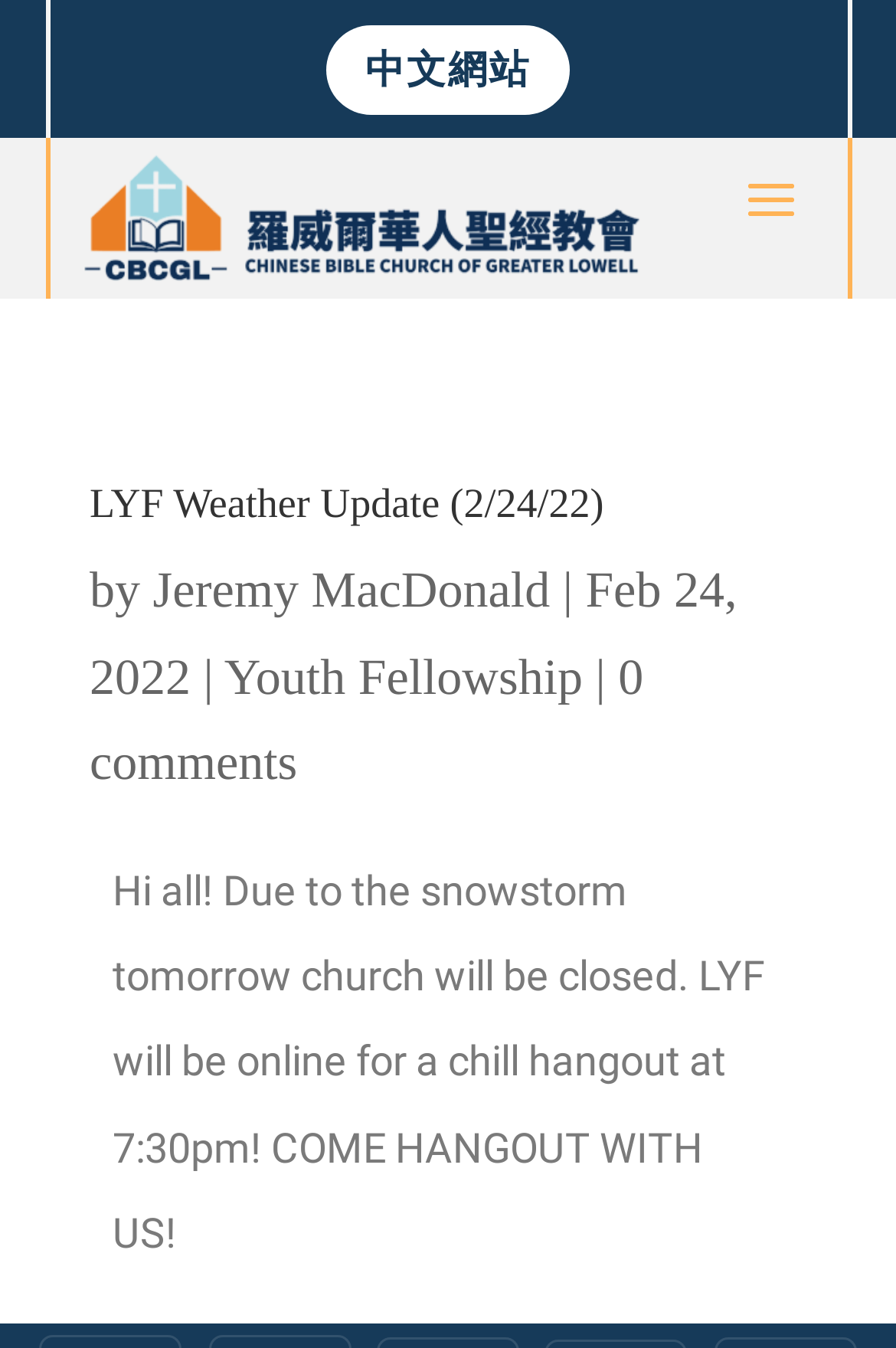Answer this question in one word or a short phrase: What time is the LYF online hangout?

7:30pm